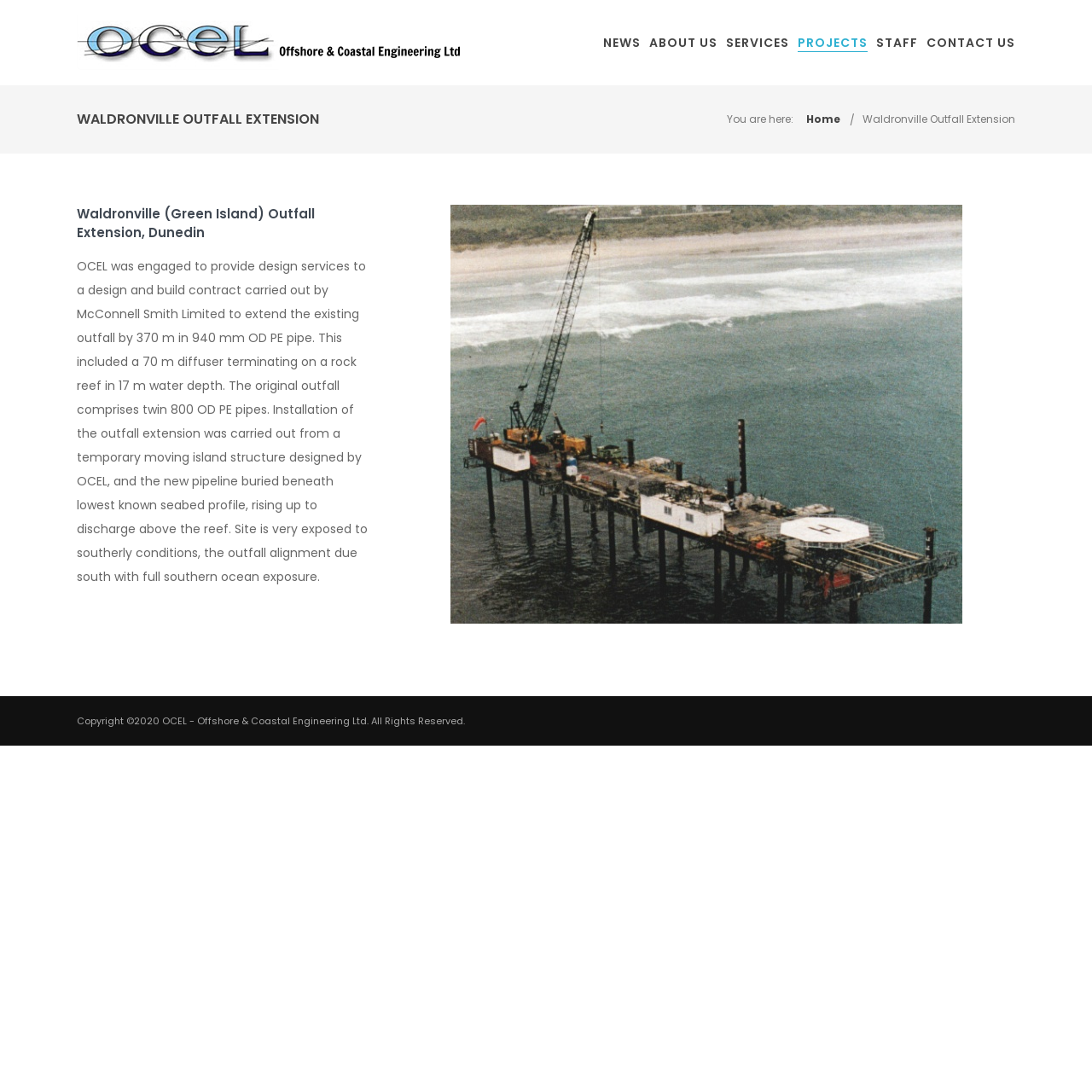What is the diameter of the new pipeline?
Please answer the question with a detailed response using the information from the screenshot.

The diameter of the new pipeline can be found in the static text element with the text 'extend the existing outfall by 370 m in 940 mm OD PE pipe'.